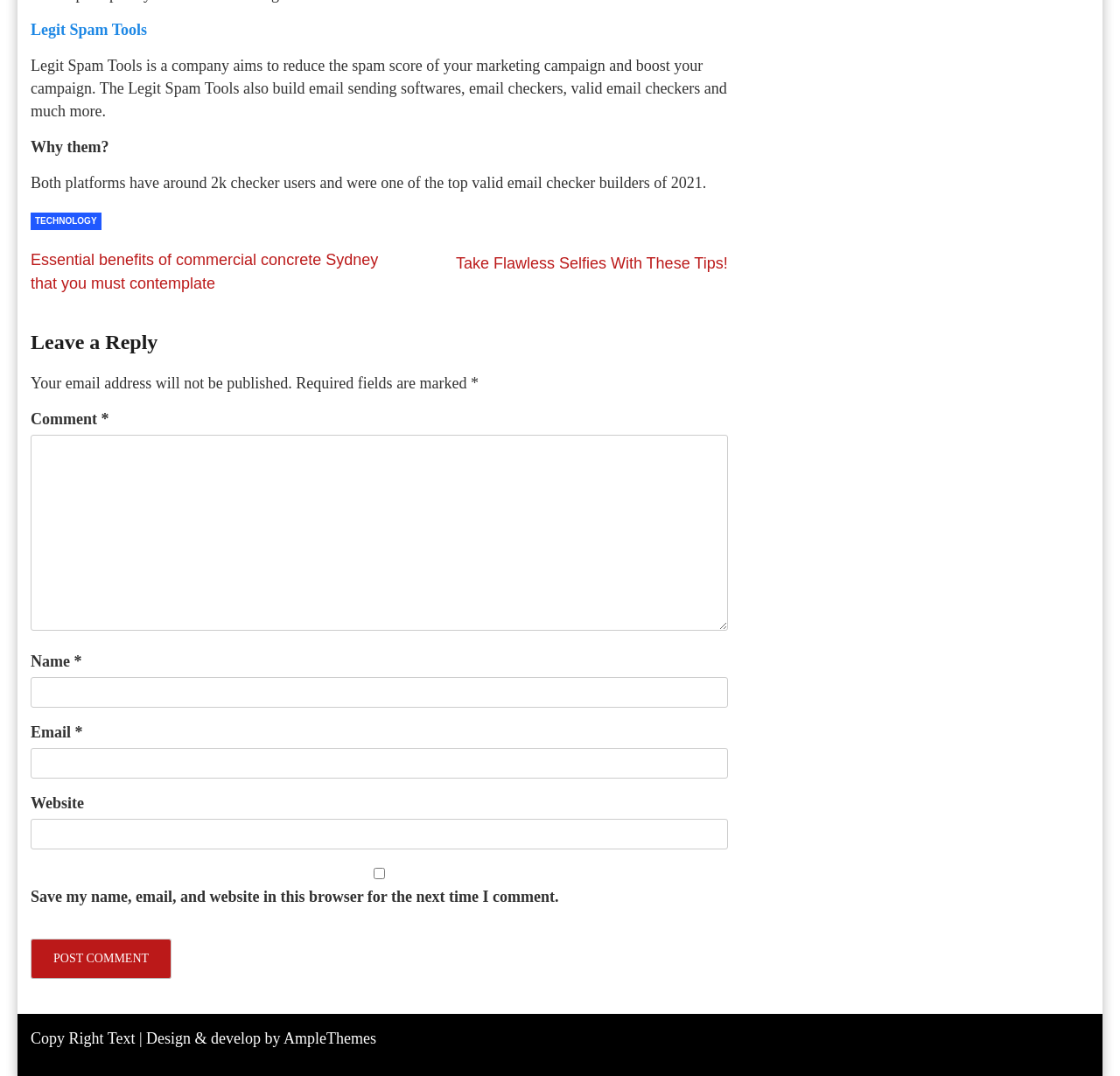Identify the bounding box coordinates of the clickable region required to complete the instruction: "Click on TECHNOLOGY link". The coordinates should be given as four float numbers within the range of 0 and 1, i.e., [left, top, right, bottom].

[0.027, 0.198, 0.09, 0.214]